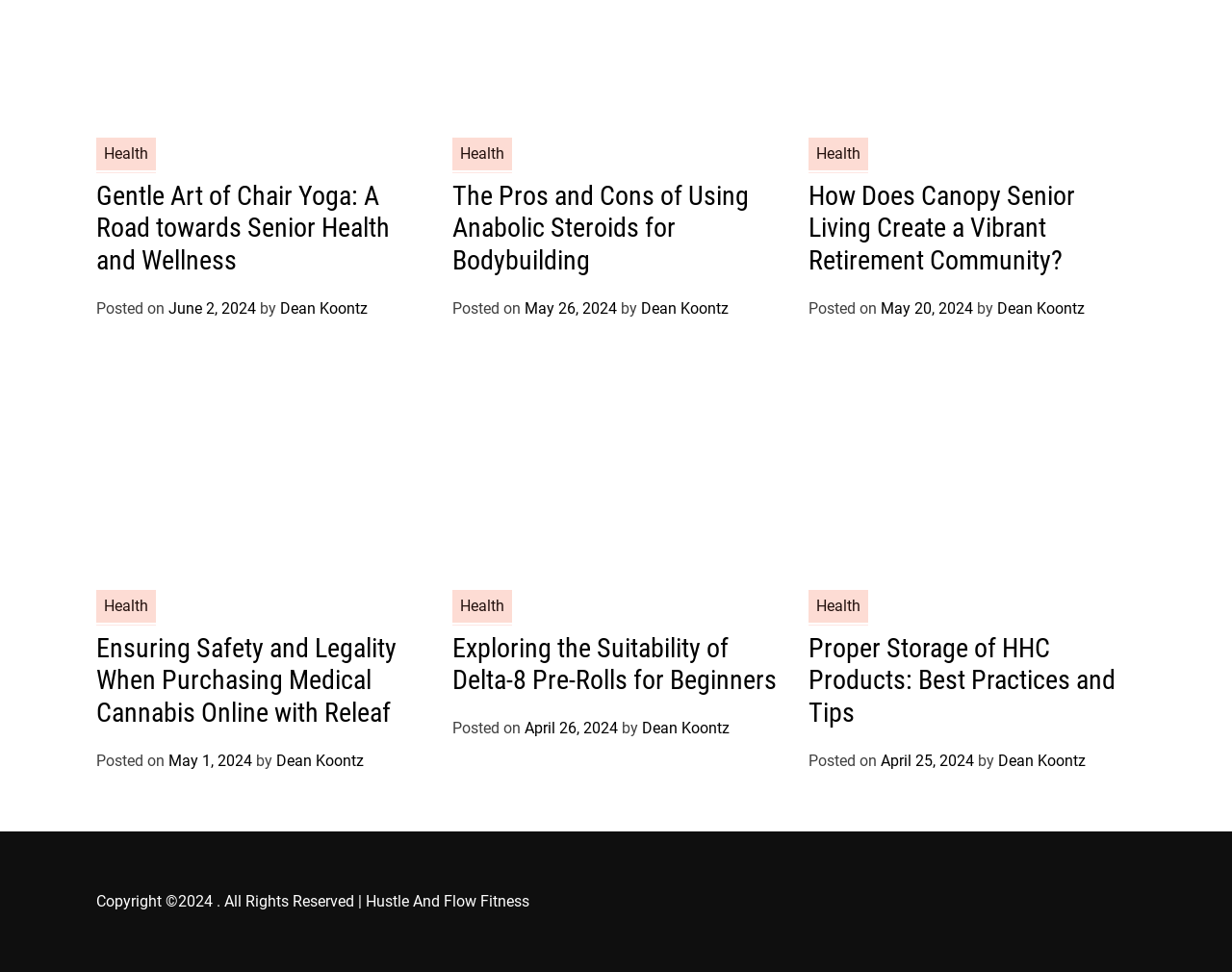Identify the bounding box coordinates of the clickable region required to complete the instruction: "Check the copyright information". The coordinates should be given as four float numbers within the range of 0 and 1, i.e., [left, top, right, bottom].

[0.078, 0.918, 0.43, 0.937]